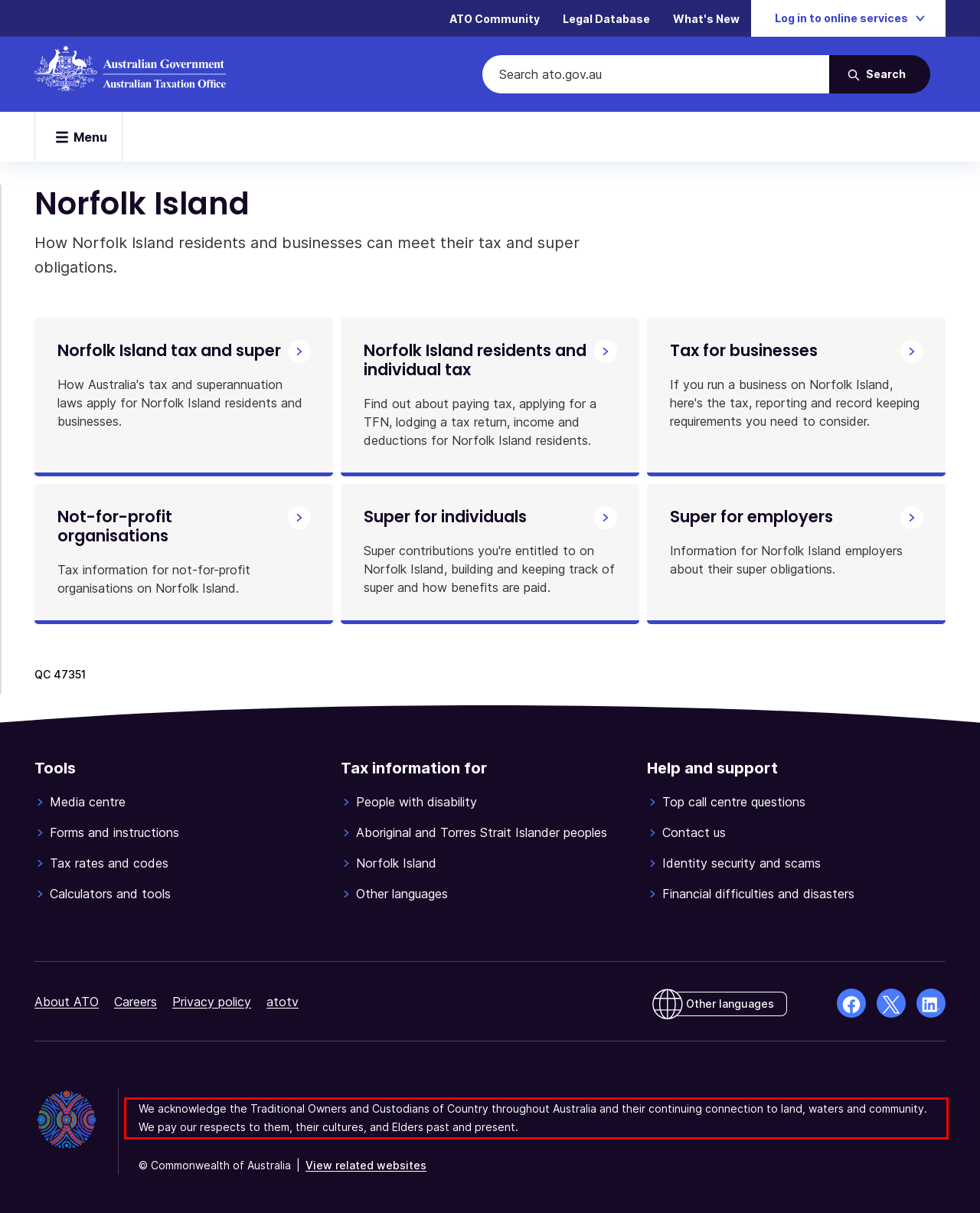From the provided screenshot, extract the text content that is enclosed within the red bounding box.

We acknowledge the Traditional Owners and Custodians of Country throughout Australia and their continuing connection to land, waters and community. We pay our respects to them, their cultures, and Elders past and present.